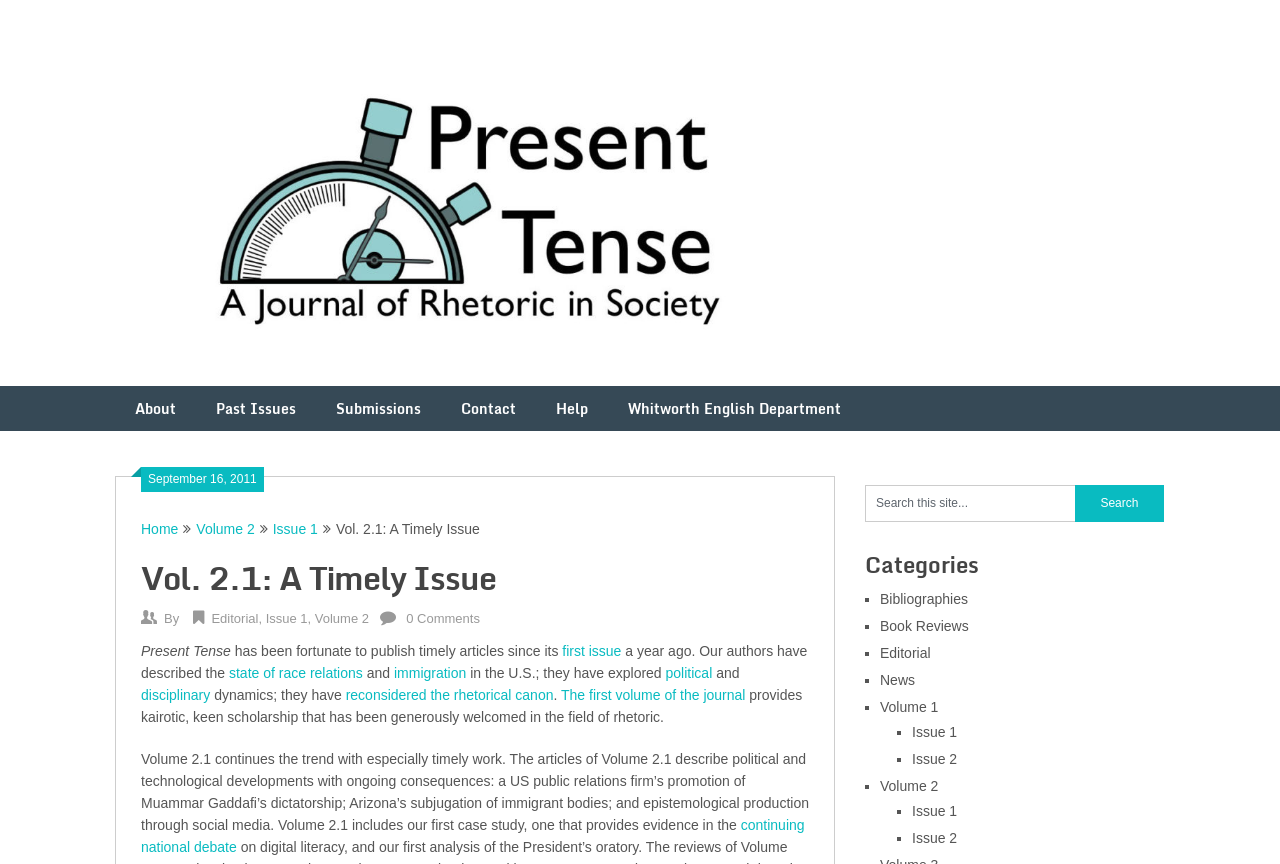How many issues are listed under Volume 2?
Provide a thorough and detailed answer to the question.

The number of issues listed under Volume 2 can be found by counting the number of links with the text 'Issue 1' and 'Issue 2' which are located under the link 'Volume 2'.